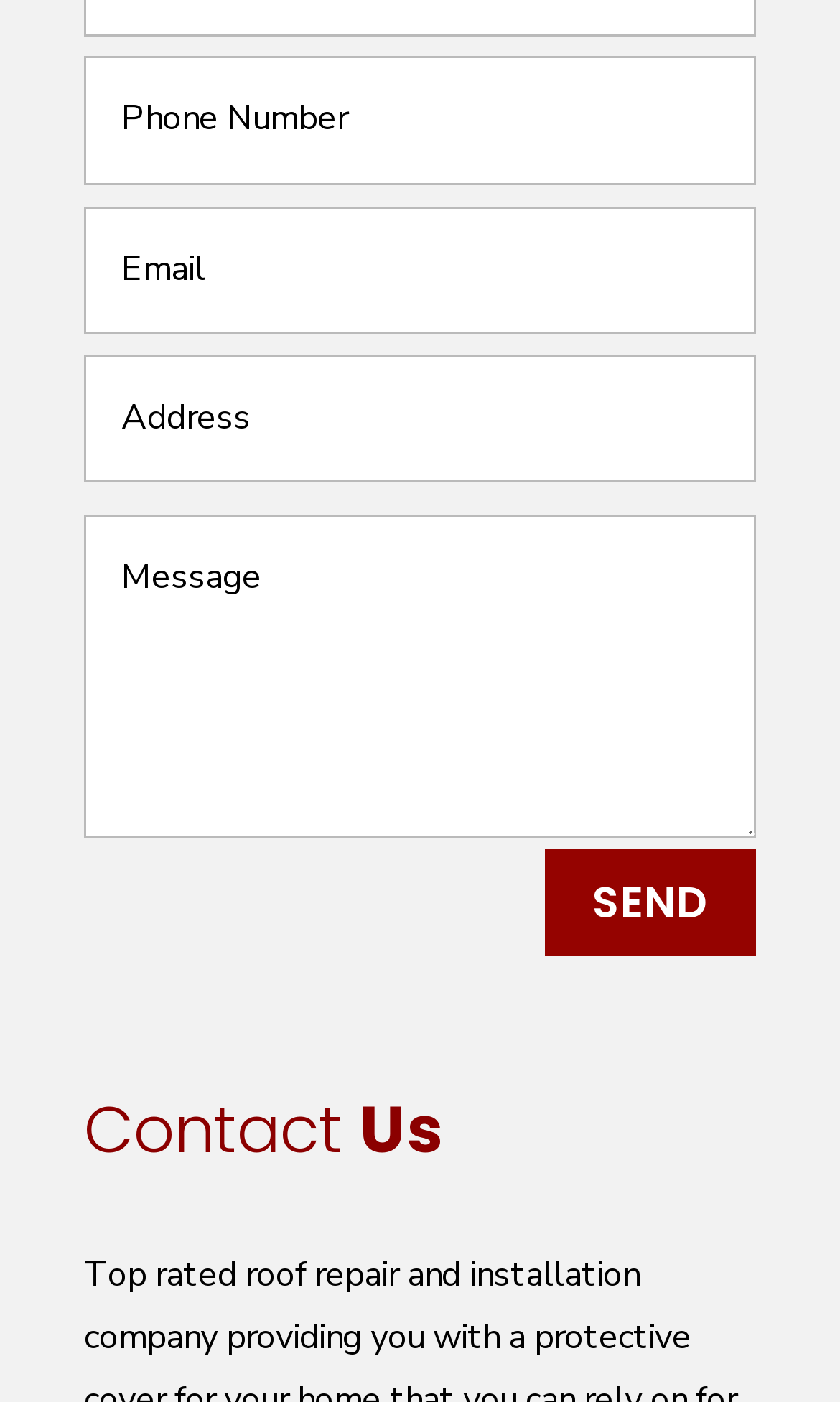Please find the bounding box for the following UI element description. Provide the coordinates in (top-left x, top-left y, bottom-right x, bottom-right y) format, with values between 0 and 1: parent_node: Website name="url"

None